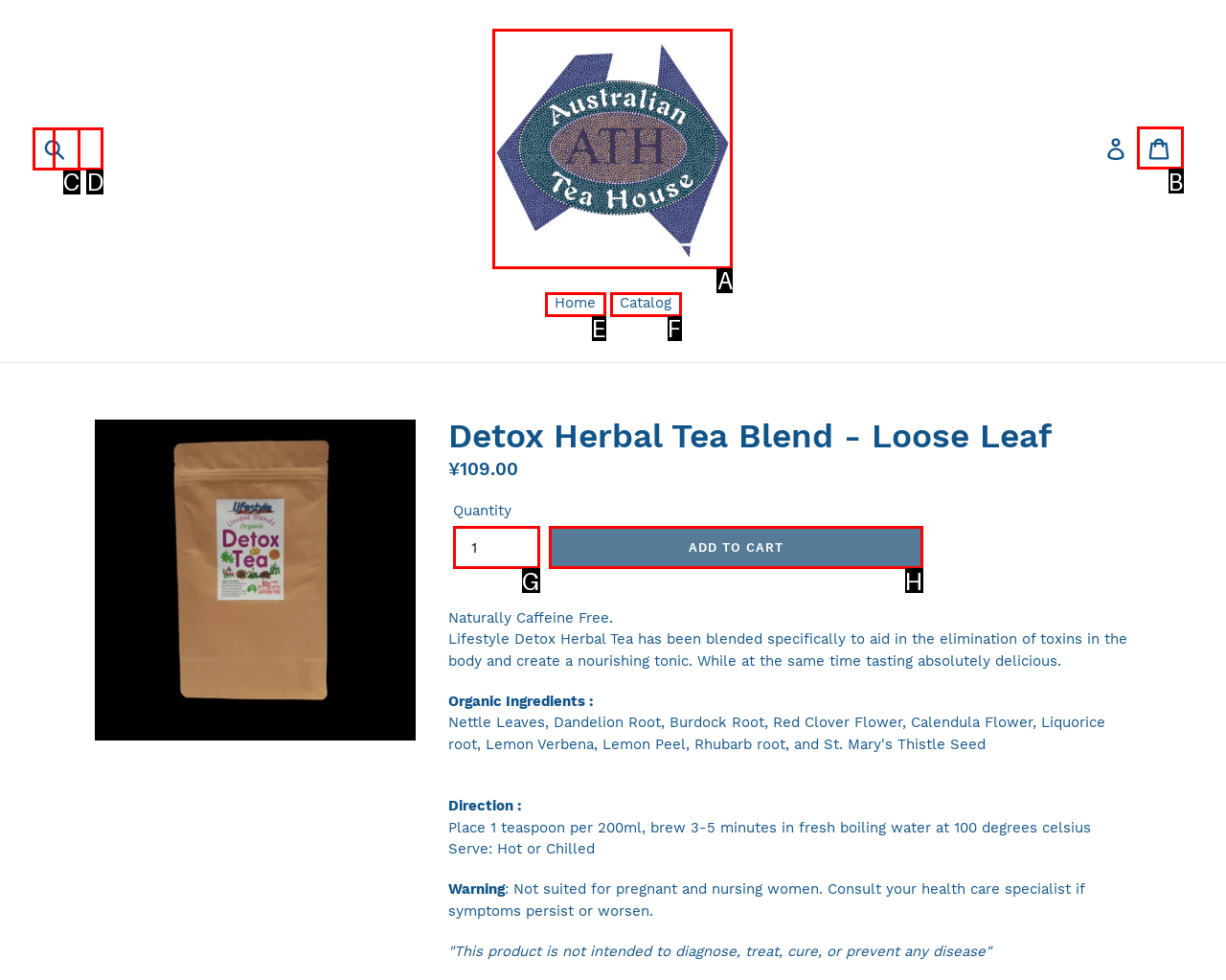Determine which UI element you should click to perform the task: View your cart
Provide the letter of the correct option from the given choices directly.

B